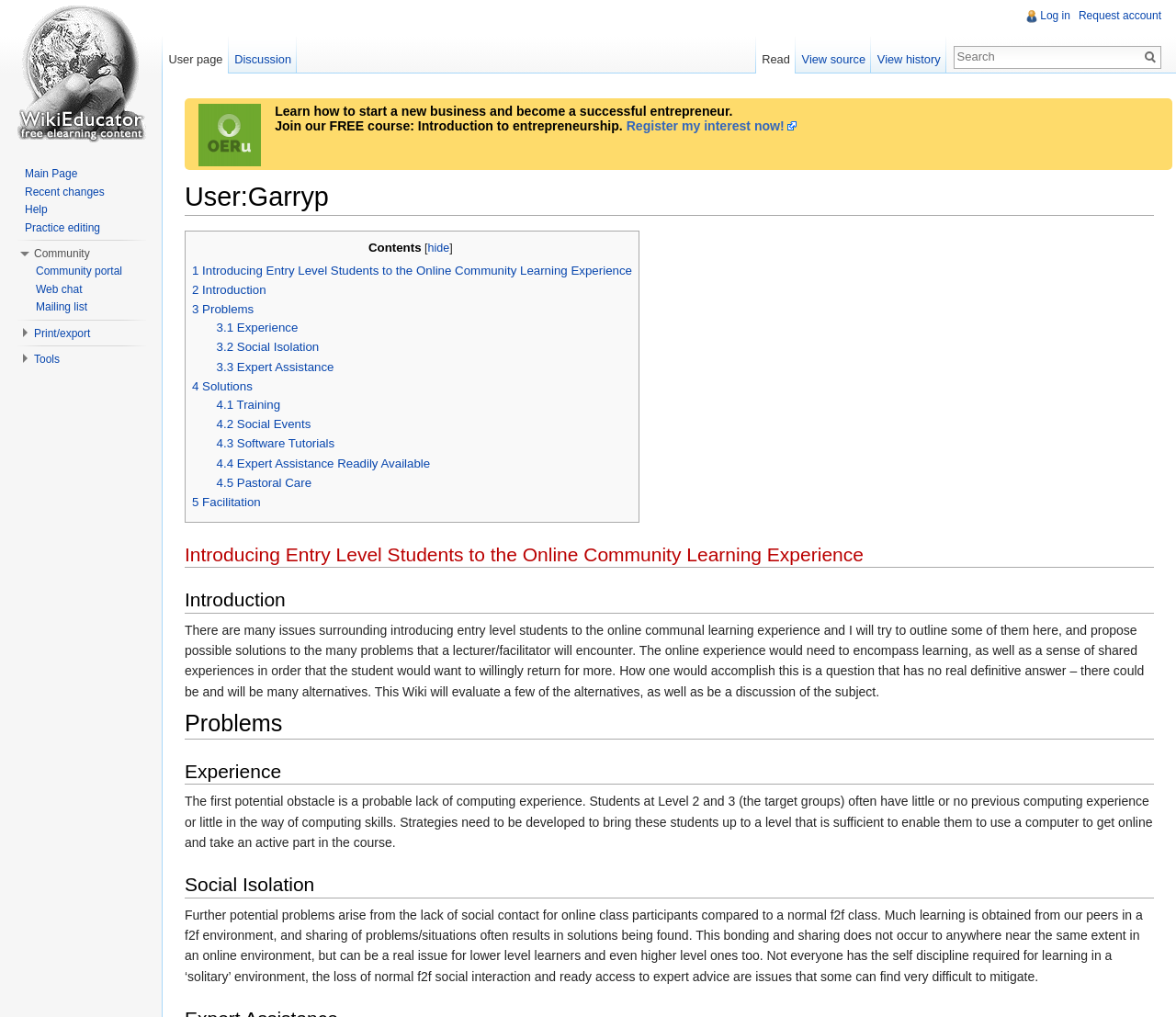What is the topic of the introduction section? Please answer the question using a single word or phrase based on the image.

Introducing entry level students to online community learning experience